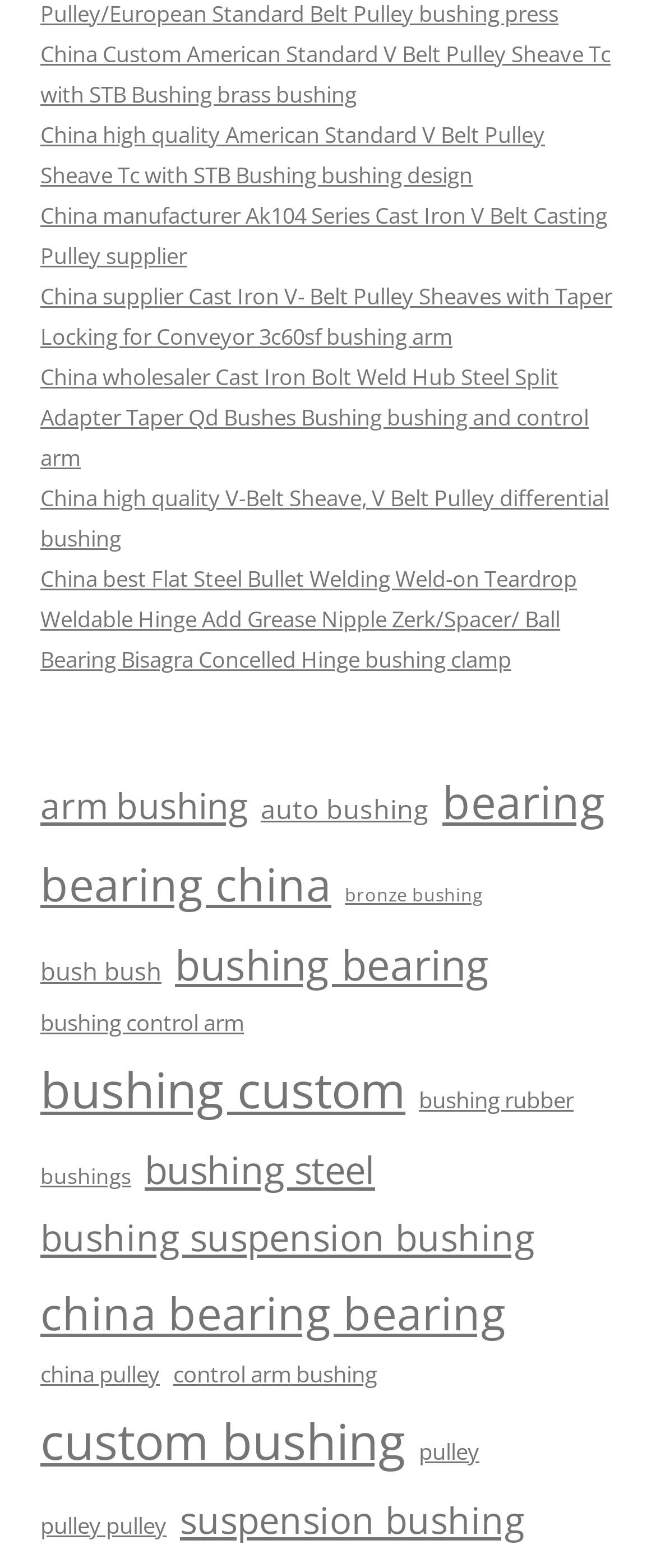Please provide the bounding box coordinates for the element that needs to be clicked to perform the following instruction: "Browse arm bushing products". The coordinates should be given as four float numbers between 0 and 1, i.e., [left, top, right, bottom].

[0.062, 0.493, 0.377, 0.535]